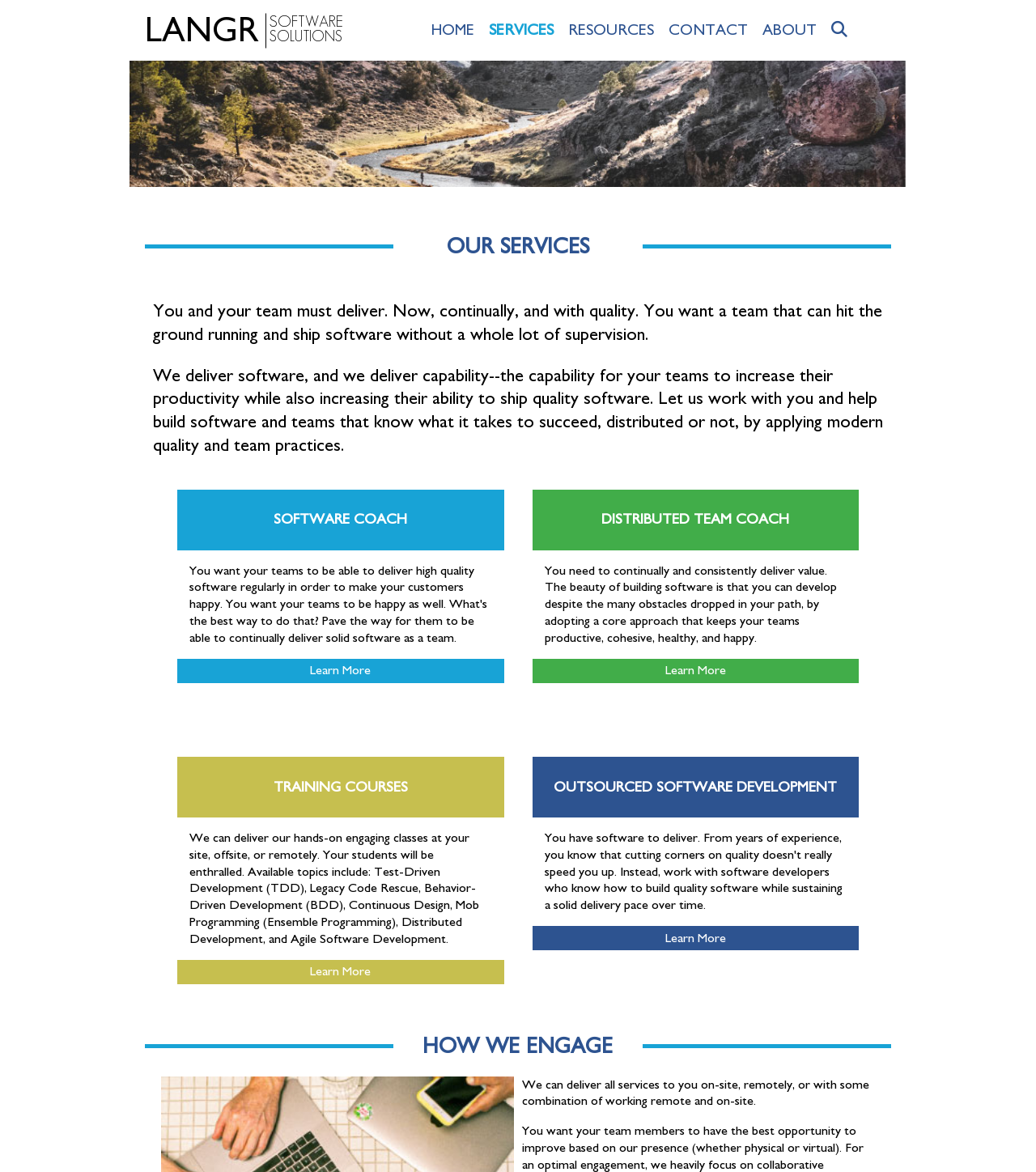Provide the bounding box coordinates for the UI element that is described as: "About".

[0.736, 0.018, 0.789, 0.032]